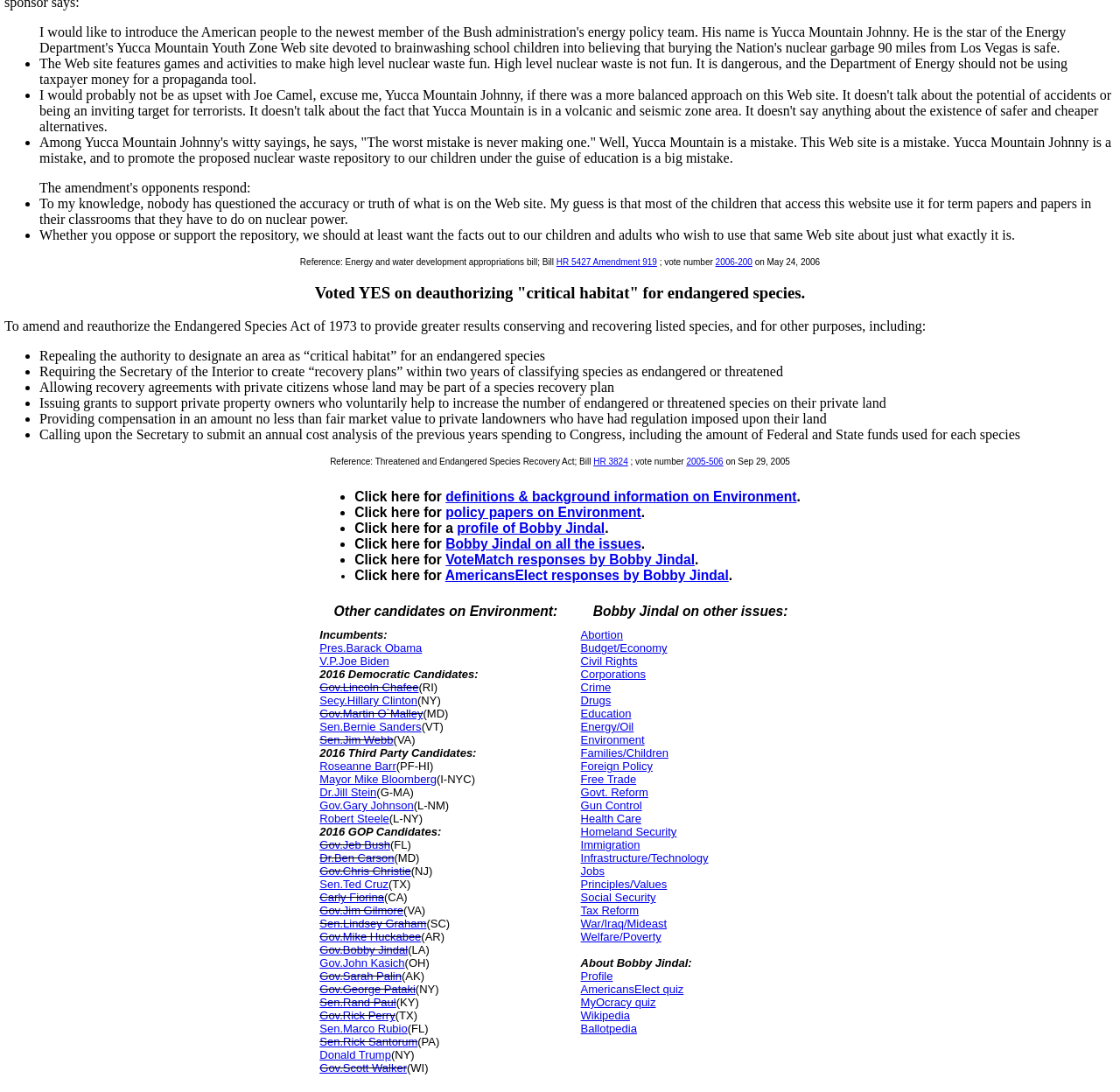What is the topic of the webpage?
Examine the webpage screenshot and provide an in-depth answer to the question.

The webpage is about Environment, as indicated by the presence of terms like 'Endangered Species Act', 'critical habitat', and 'nuclear waste'.